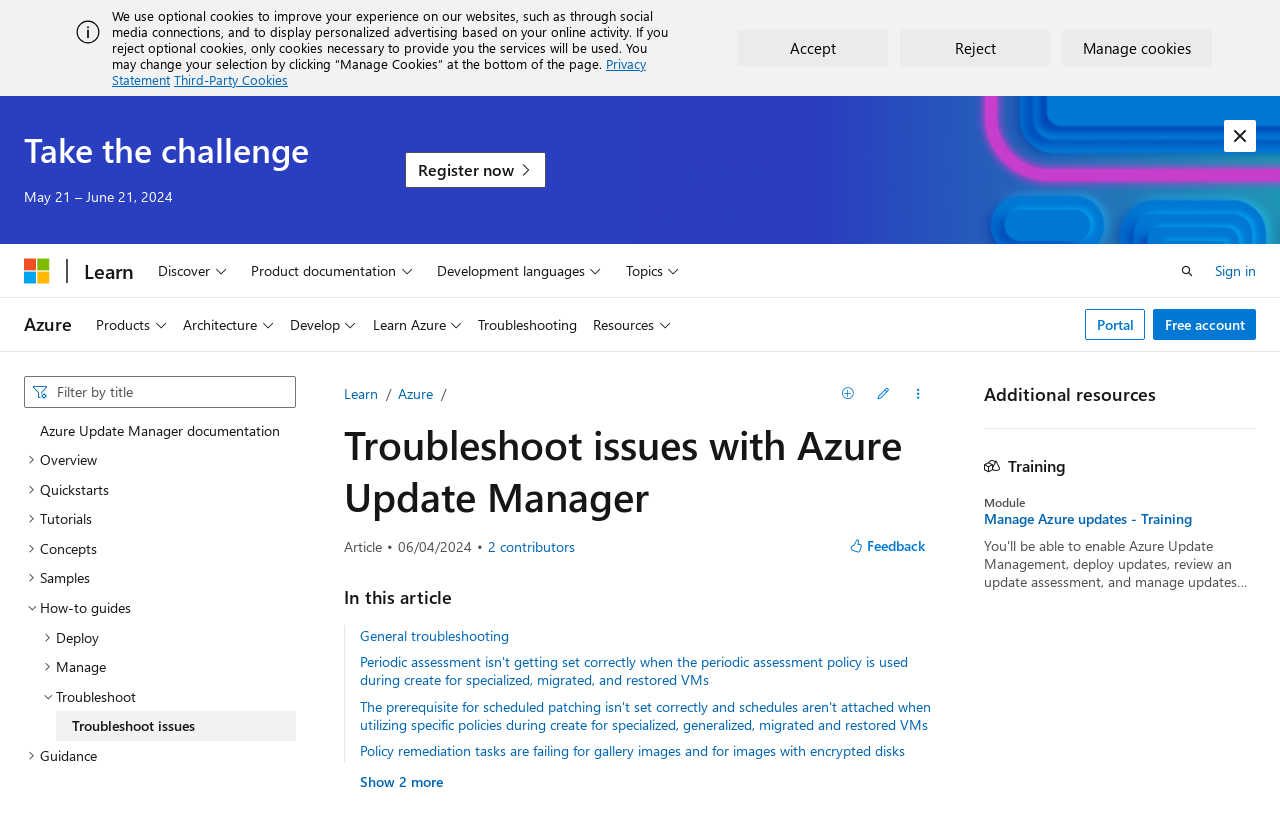By analyzing the image, answer the following question with a detailed response: What is the date of the article review?

The article review date is mentioned at the top of the article, below the article title, and it is specified as '06/04/2024'.